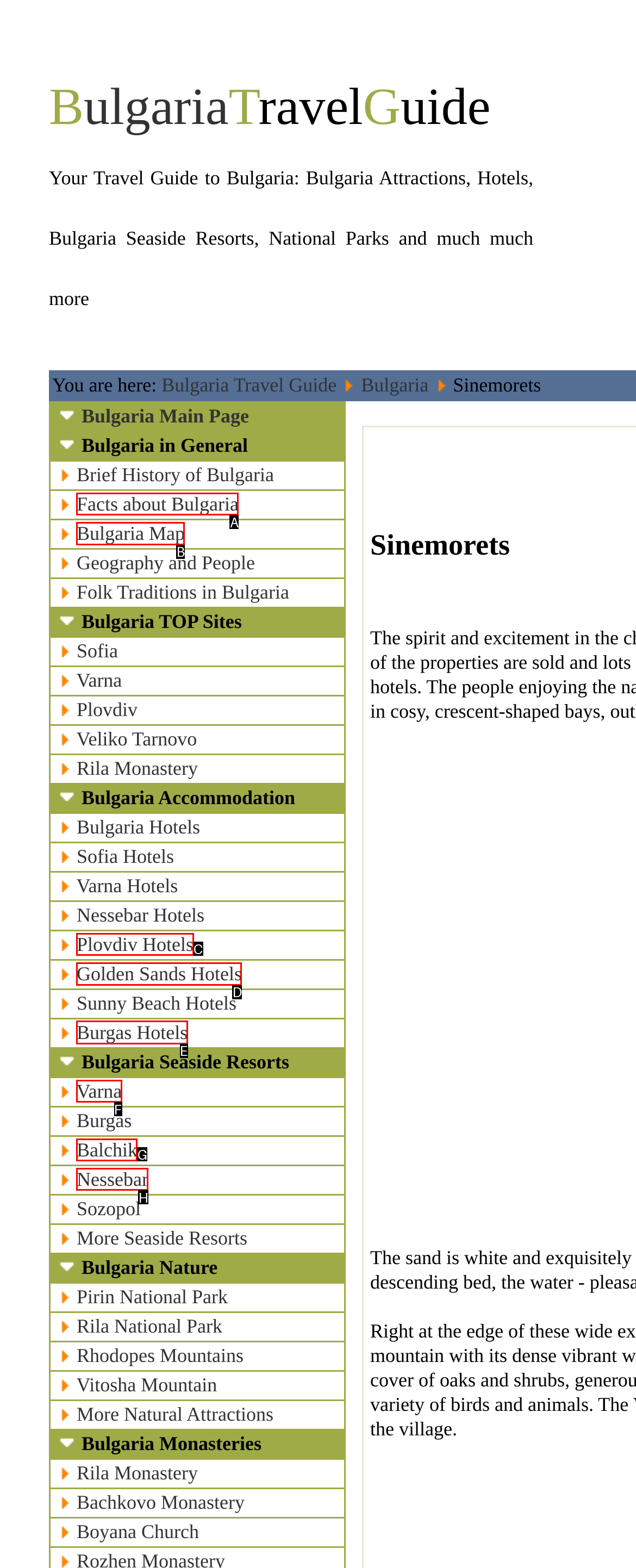Select the option that fits this description: Bulgaria Map
Answer with the corresponding letter directly.

B